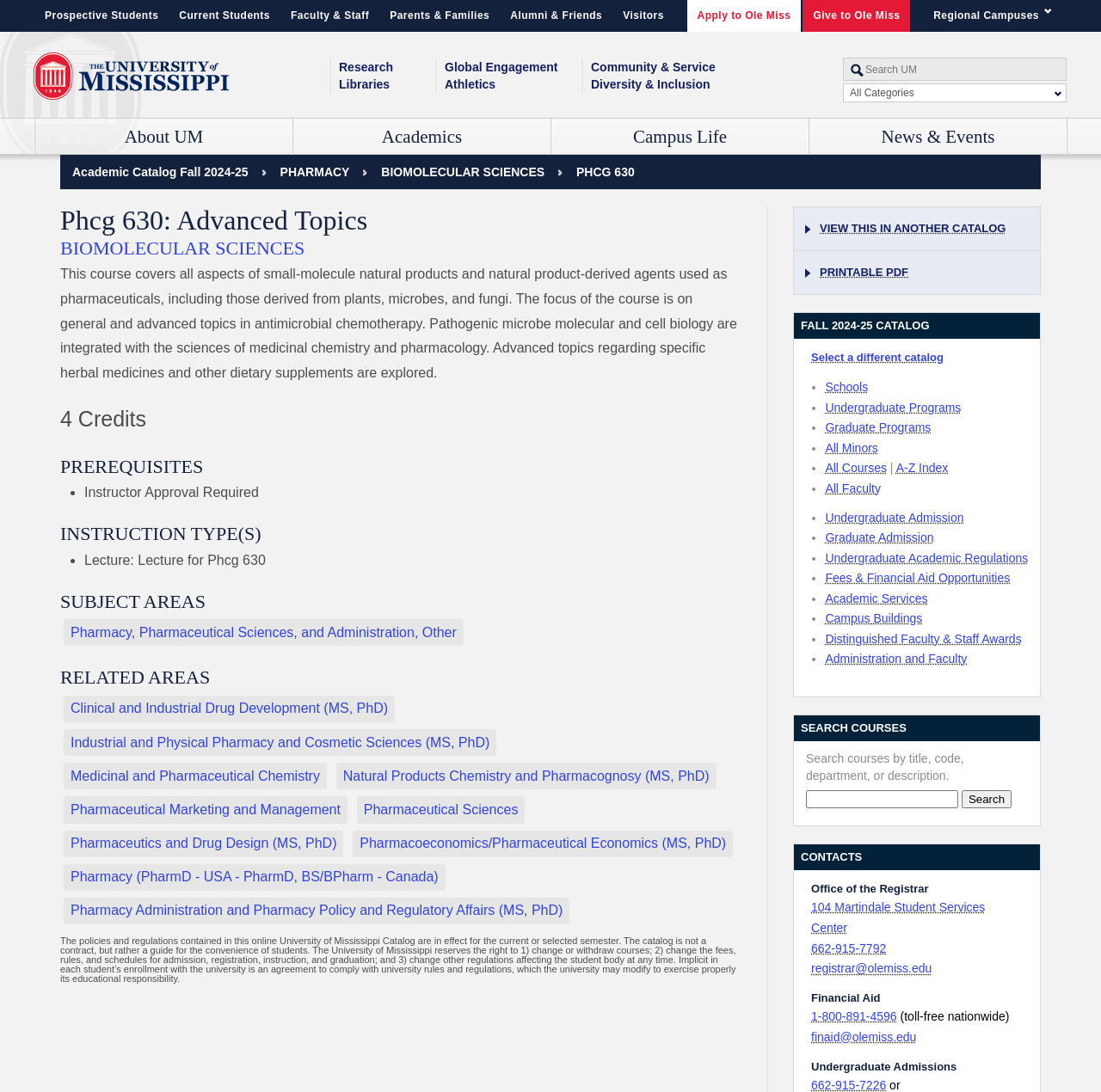What are the categories for searching the UM website?
Make sure to answer the question with a detailed and comprehensive explanation.

I found the answer by examining the search box and the combobox next to it, which has the option 'All Categories'.